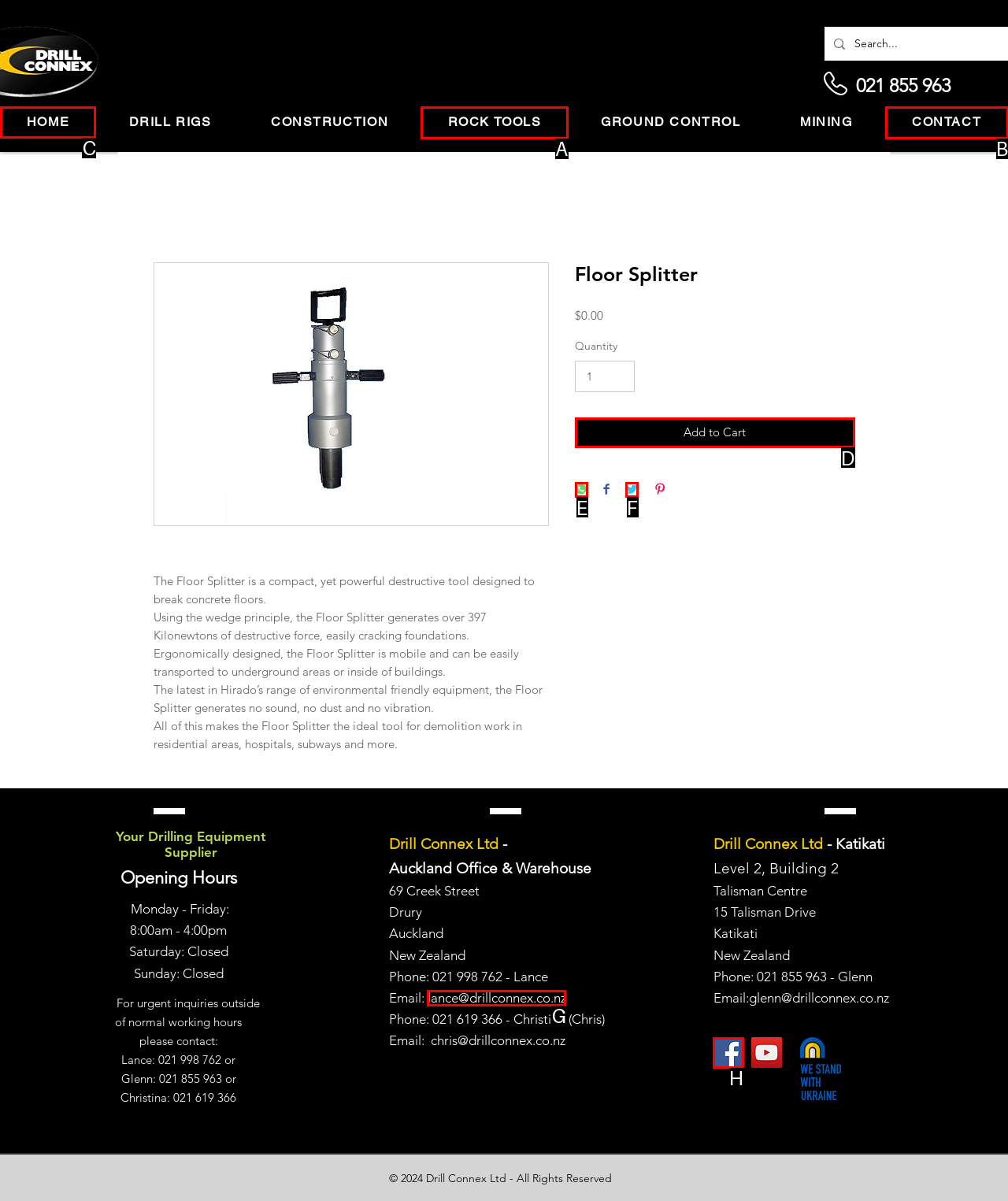Provide the letter of the HTML element that you need to click on to perform the task: Click the 'HOME' link.
Answer with the letter corresponding to the correct option.

C